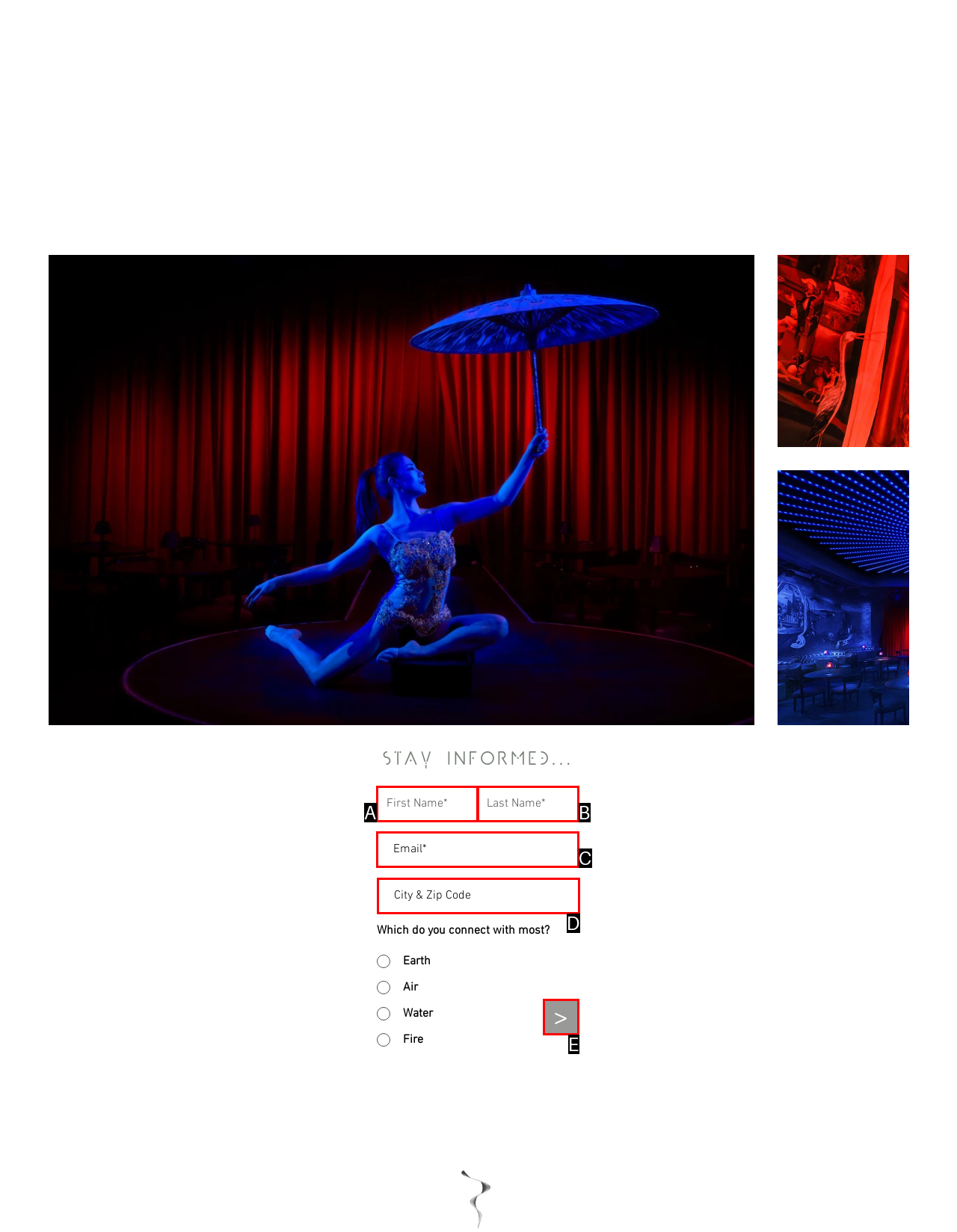From the choices given, find the HTML element that matches this description: >. Answer with the letter of the selected option directly.

E